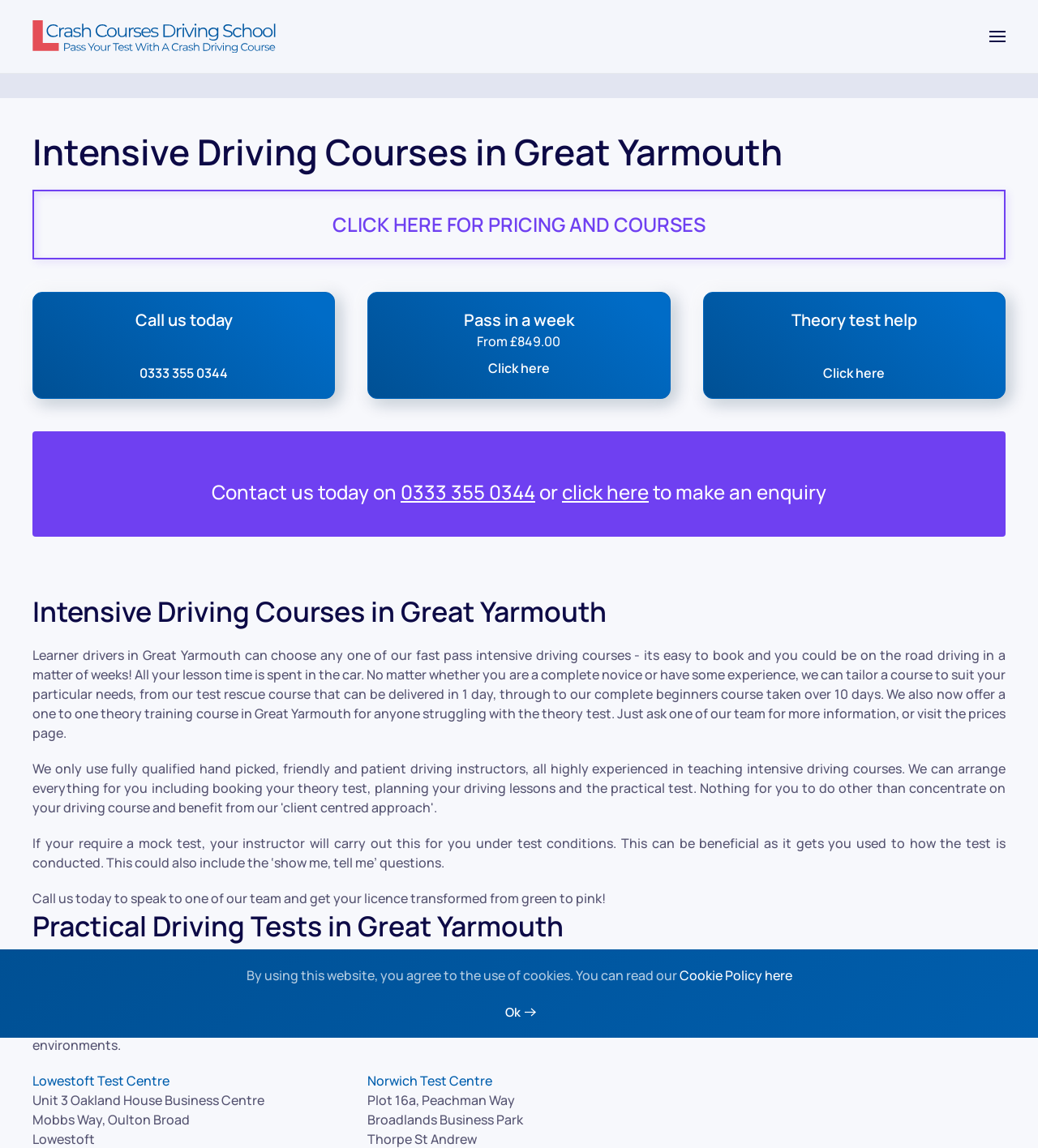What is the purpose of a mock test?
Using the visual information, respond with a single word or phrase.

To get used to the test conditions